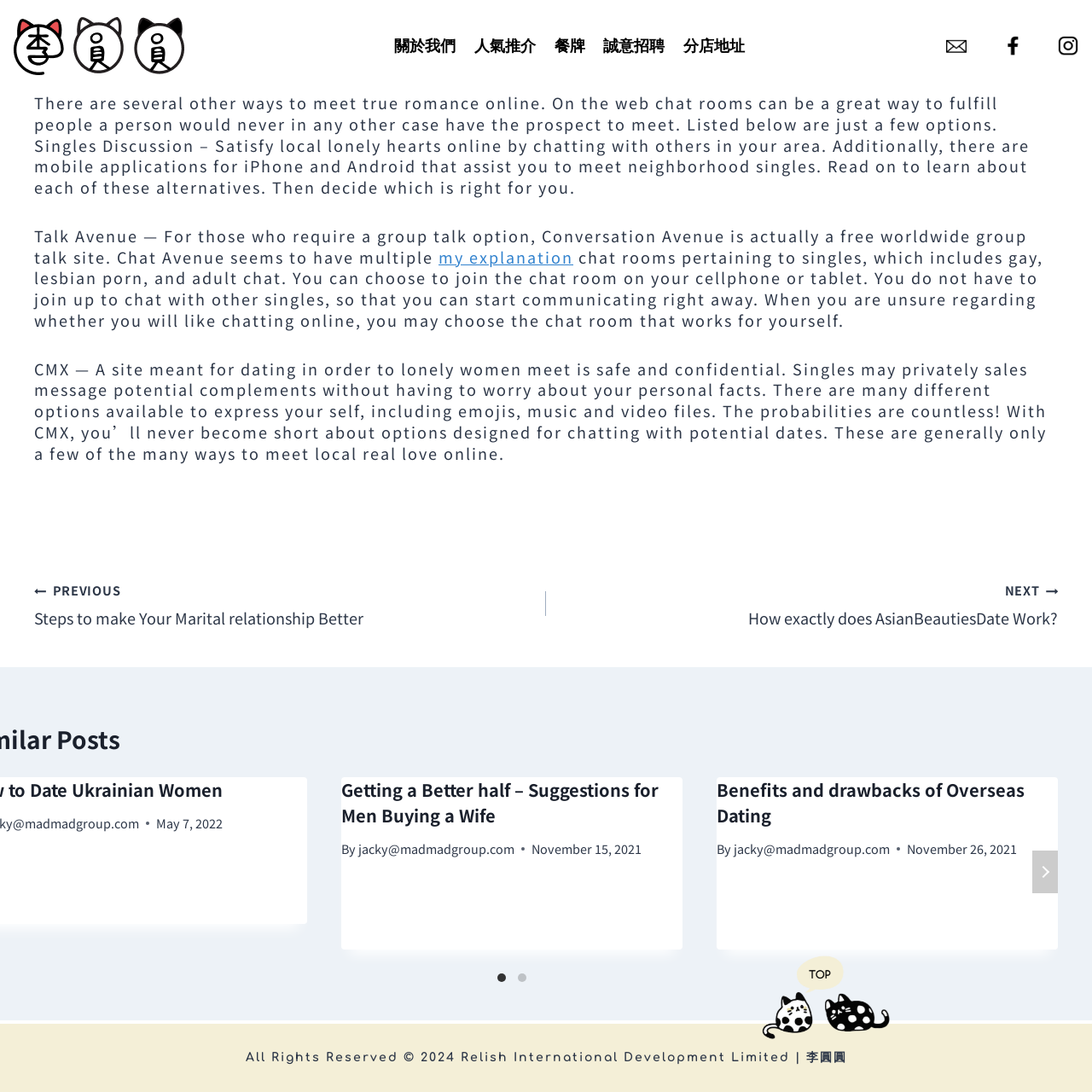Pinpoint the bounding box coordinates of the element that must be clicked to accomplish the following instruction: "Read the article 'Getting a Better half – Suggestions for Men Buying a Wife'". The coordinates should be in the format of four float numbers between 0 and 1, i.e., [left, top, right, bottom].

[0.312, 0.712, 0.625, 0.785]